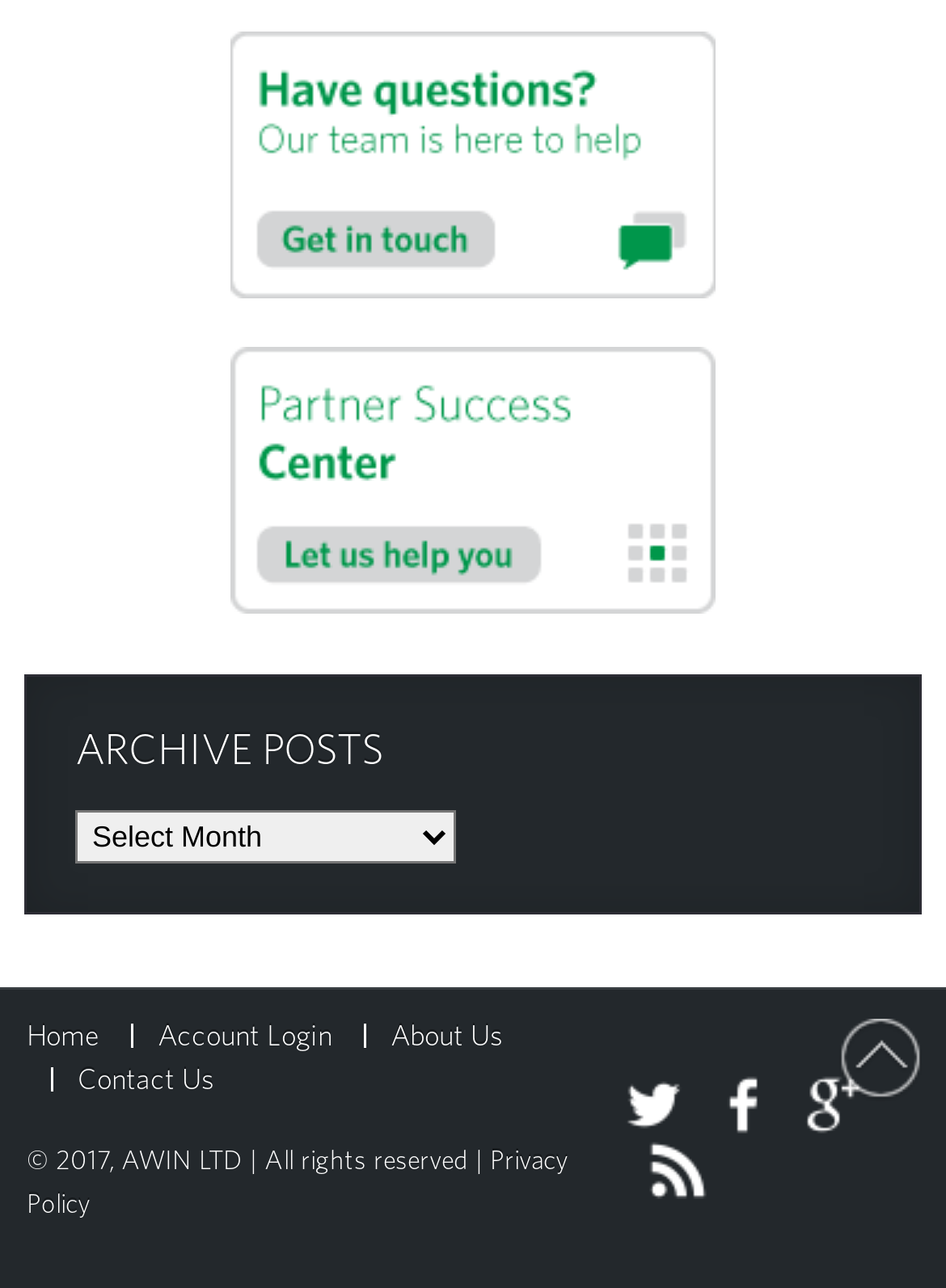What is the text of the copyright notice?
Answer the question with a detailed and thorough explanation.

I found a StaticText element in the footer section with the text '© 2017, AWIN LTD | All rights reserved |'.